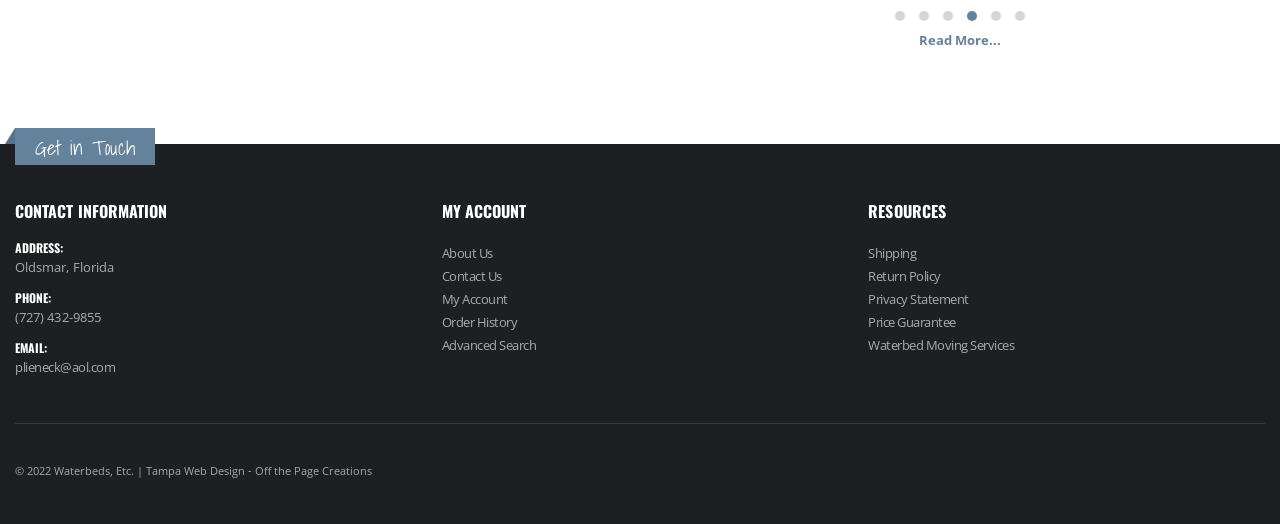What are the resources provided by the company?
Based on the image, provide your answer in one word or phrase.

Shipping, Return Policy, etc.